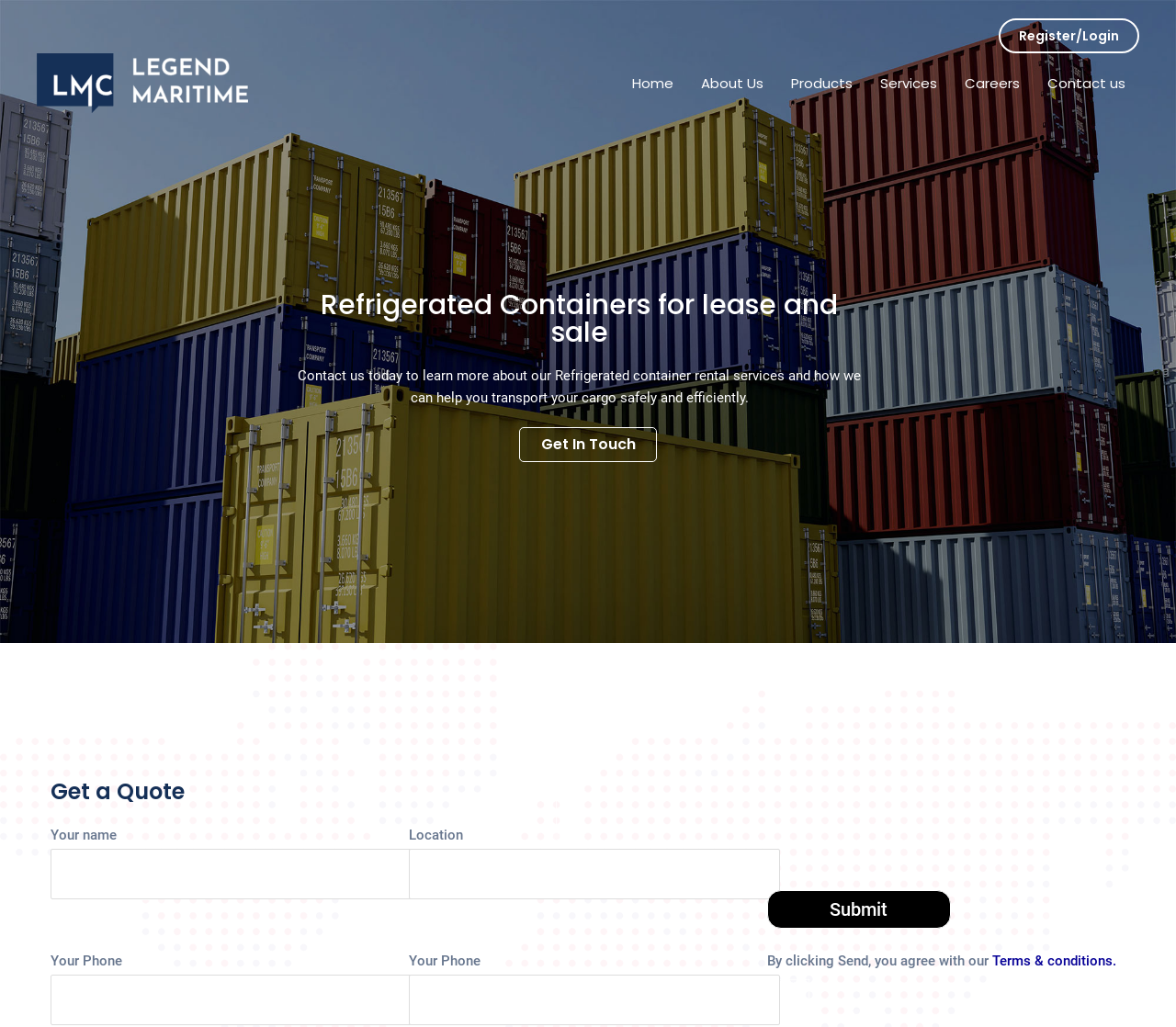Locate the bounding box coordinates of the element that should be clicked to fulfill the instruction: "Read Terms and conditions".

[0.844, 0.928, 0.949, 0.944]